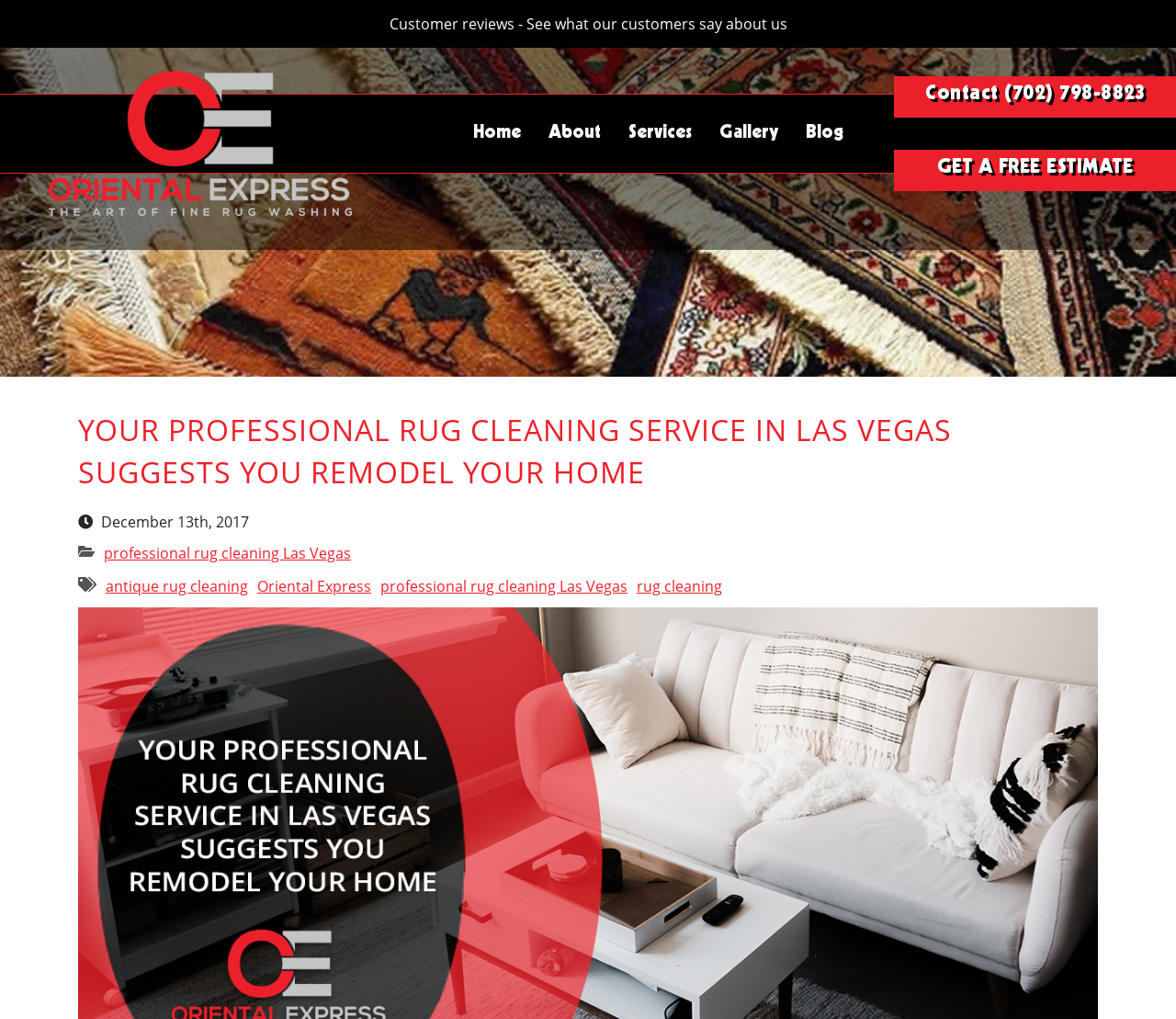What is the date mentioned on the webpage?
Answer the question in as much detail as possible.

I found the date by looking at the StaticText element 'December 13th, 2017' on the webpage.